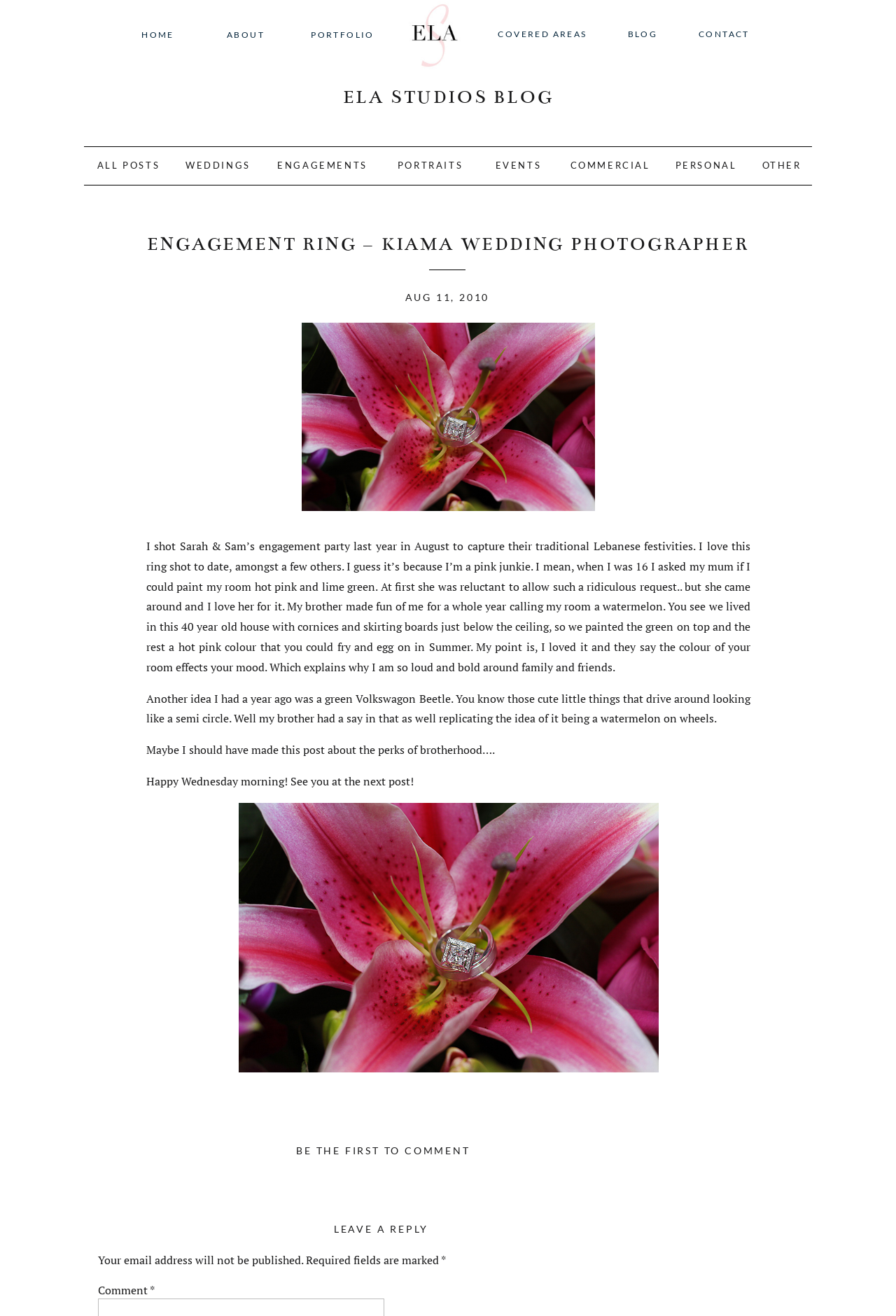Your task is to find and give the main heading text of the webpage.

ENGAGEMENT RING – KIAMA WEDDING PHOTOGRAPHER